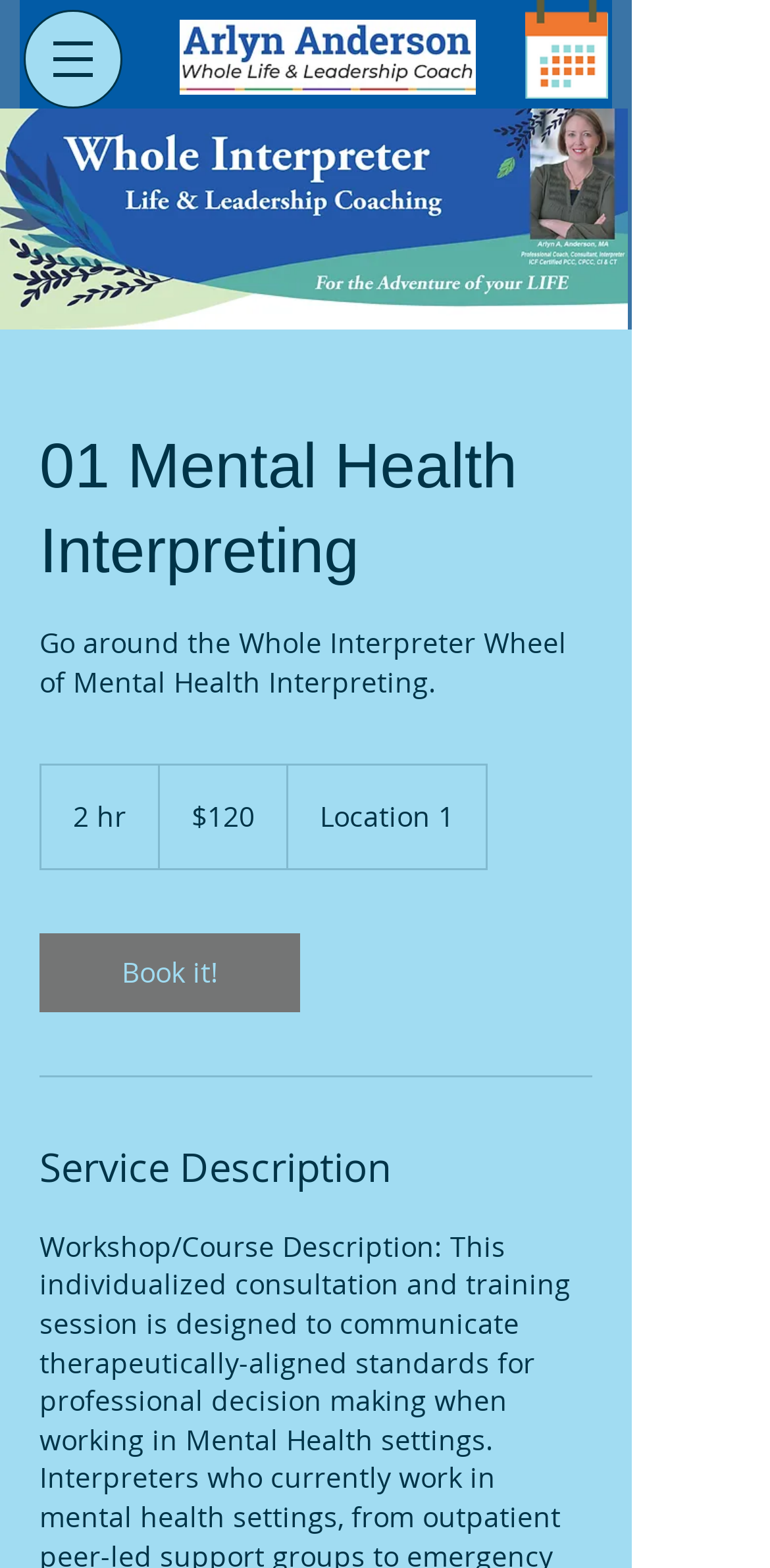Illustrate the webpage thoroughly, mentioning all important details.

This webpage appears to be a course or workshop description page, specifically focused on Mental Health Interpreting. At the top left corner, there is a navigation menu labeled "Site" with a button that has a popup menu. The button is accompanied by a small image.

Below the navigation menu, there are three images: one of a person, Arlyn Anderson, on the left side; a graphic of a calendar on the right side; and a larger image that spans almost the entire width of the page, featuring a heading "01 Mental Health Interpreting" and a subheading "Go around the Whole Interpreter Wheel of Mental Health Interpreting."

The main content of the page is organized into sections. The first section displays details about the workshop, including its duration, "2 hr", and cost, "120 US dollars". The location of the workshop is listed as "Location 1". There is a "Book it!" link below these details.

A horizontal separator line divides the page, separating the workshop details from the service description section. The service description section has a heading "Service Description", but its content is not provided in the accessibility tree.

Overall, the page appears to be a course or workshop description page, providing essential details about the event, including its duration, cost, location, and a call-to-action to book the workshop.